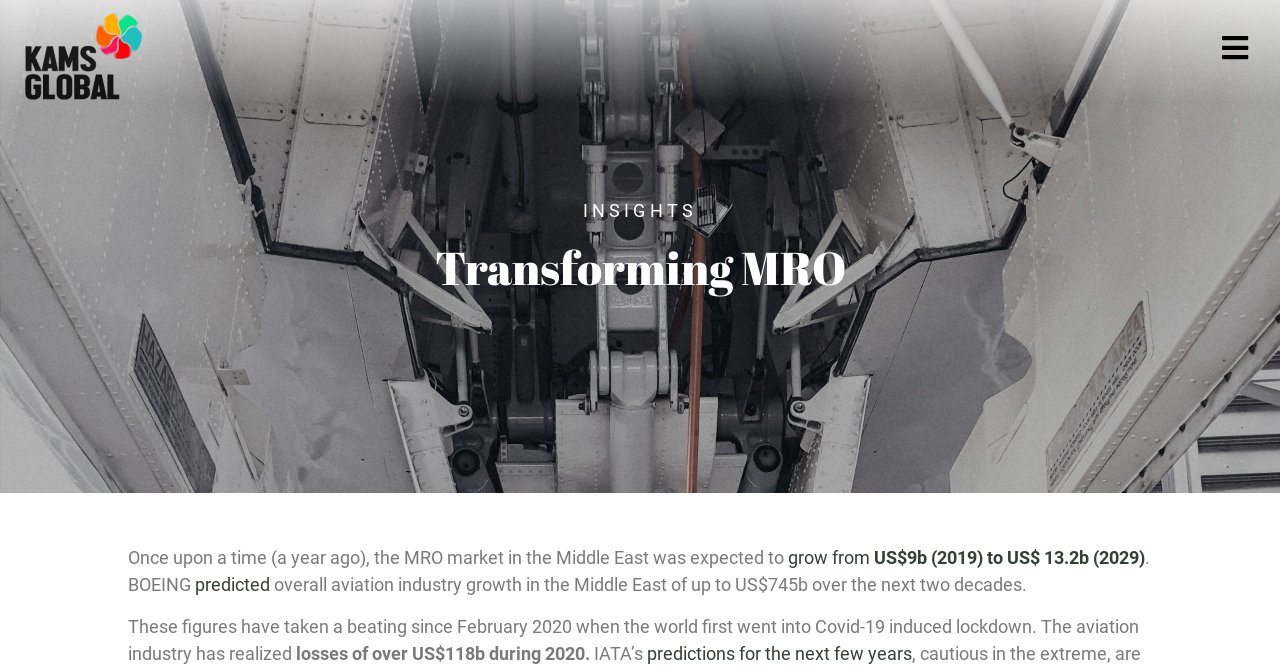Determine the bounding box for the UI element as described: "predicted". The coordinates should be represented as four float numbers between 0 and 1, formatted as [left, top, right, bottom].

[0.152, 0.854, 0.211, 0.886]